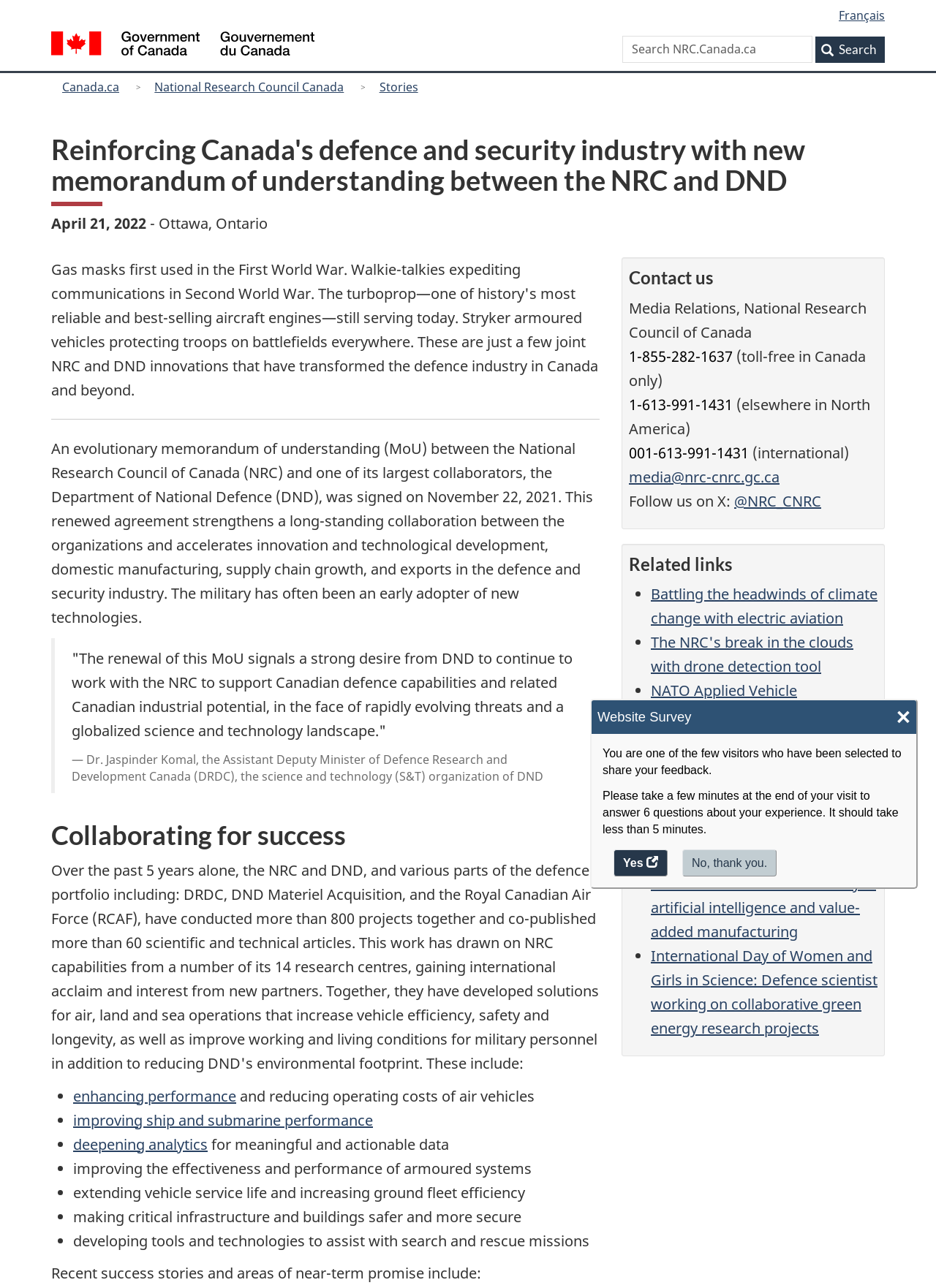Who signed the memorandum of understanding?
Carefully analyze the image and provide a detailed answer to the question.

The article on the webpage mentions that an evolutionary memorandum of understanding (MoU) was signed between the National Research Council of Canada (NRC) and the Department of National Defence (DND), indicating that these two organizations are the signatories.